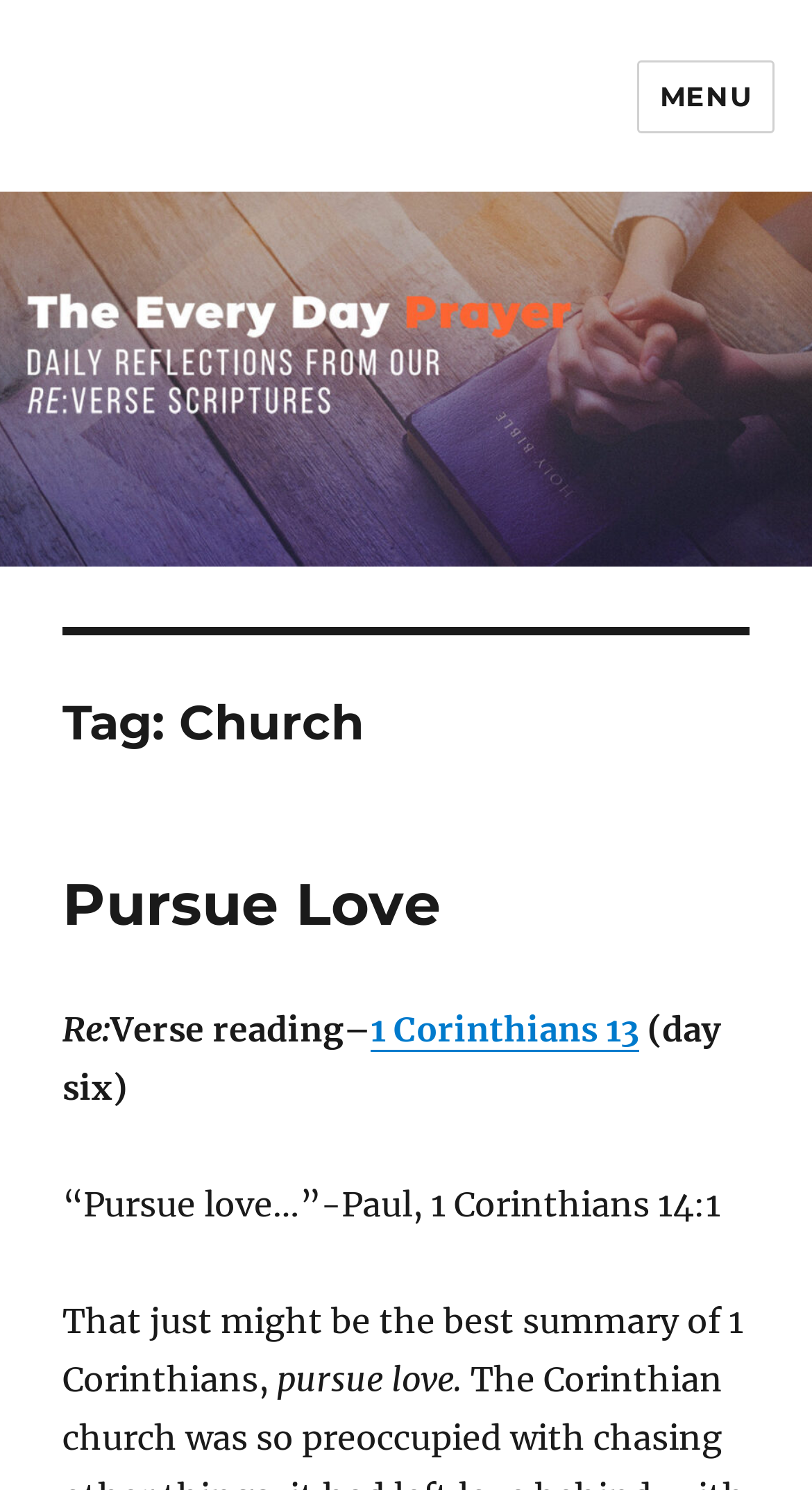Generate an in-depth caption that captures all aspects of the webpage.

The webpage is about the Church and its everyday prayer. At the top left, there is a link to "The Everyday Prayer". On the top right, there is a button labeled "MENU" that controls the site navigation and social navigation. Below the button, there is another link to "The Everyday Prayer".

The main content of the webpage is divided into sections. The first section has a header with the tag "Church". Below the header, there is a heading that reads "Pursue Love", which is also a link. The text "Re:" is displayed to the right of the heading, followed by "Verse reading–" and a link to "1 Corinthians 13". The text "(day six)" is displayed below.

The main content of the webpage continues with a quote from Paul in 1 Corinthians 14:1, "“Pursue love…”-Paul, 1 Corinthians 14:1". Below the quote, there is a paragraph of text that discusses the importance of pursuing love, citing 1 Corinthians. The text concludes with the phrase "pursue love."